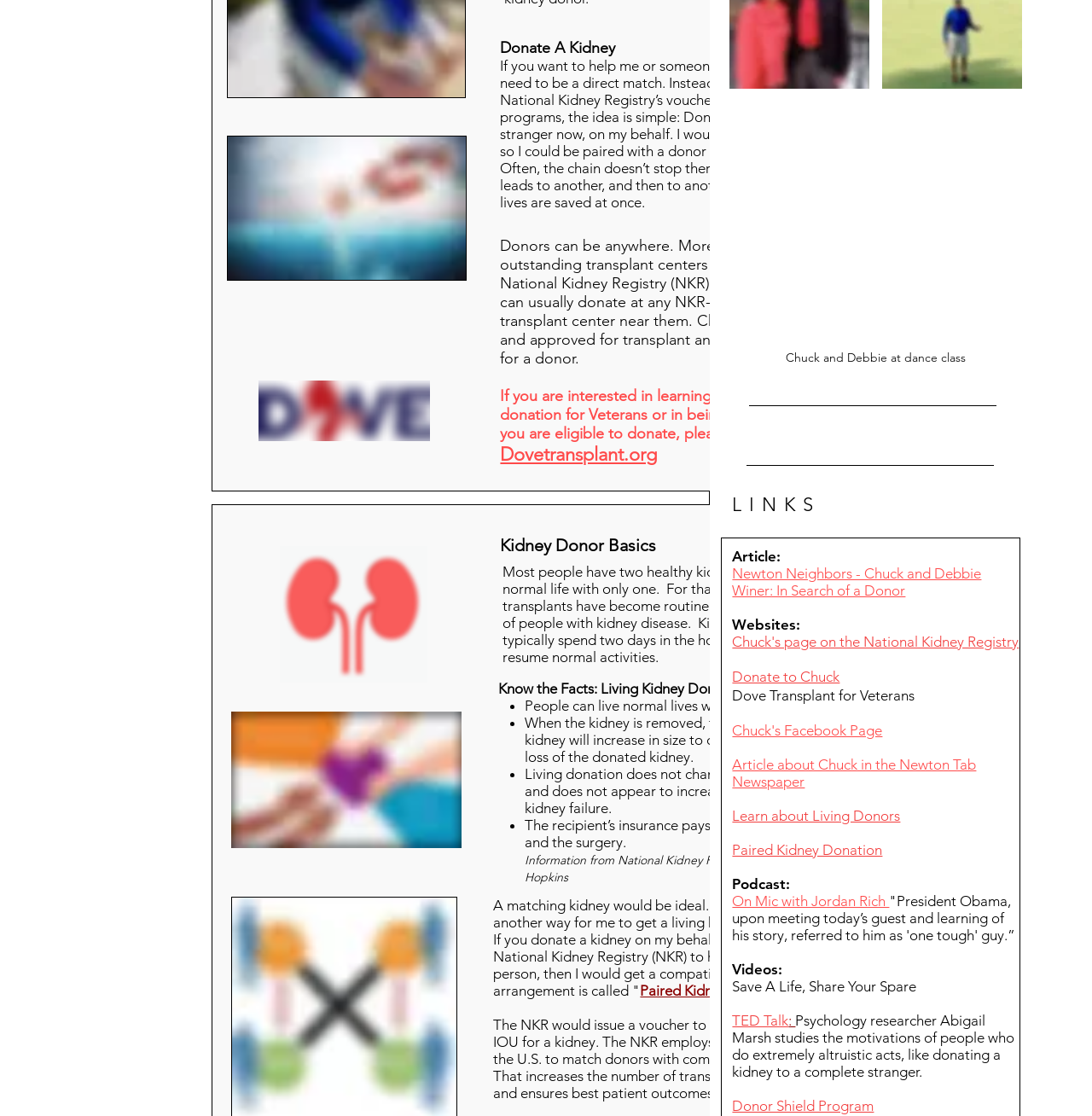Please locate the bounding box coordinates of the region I need to click to follow this instruction: "Check out Chuck's Facebook Page".

[0.671, 0.647, 0.808, 0.662]